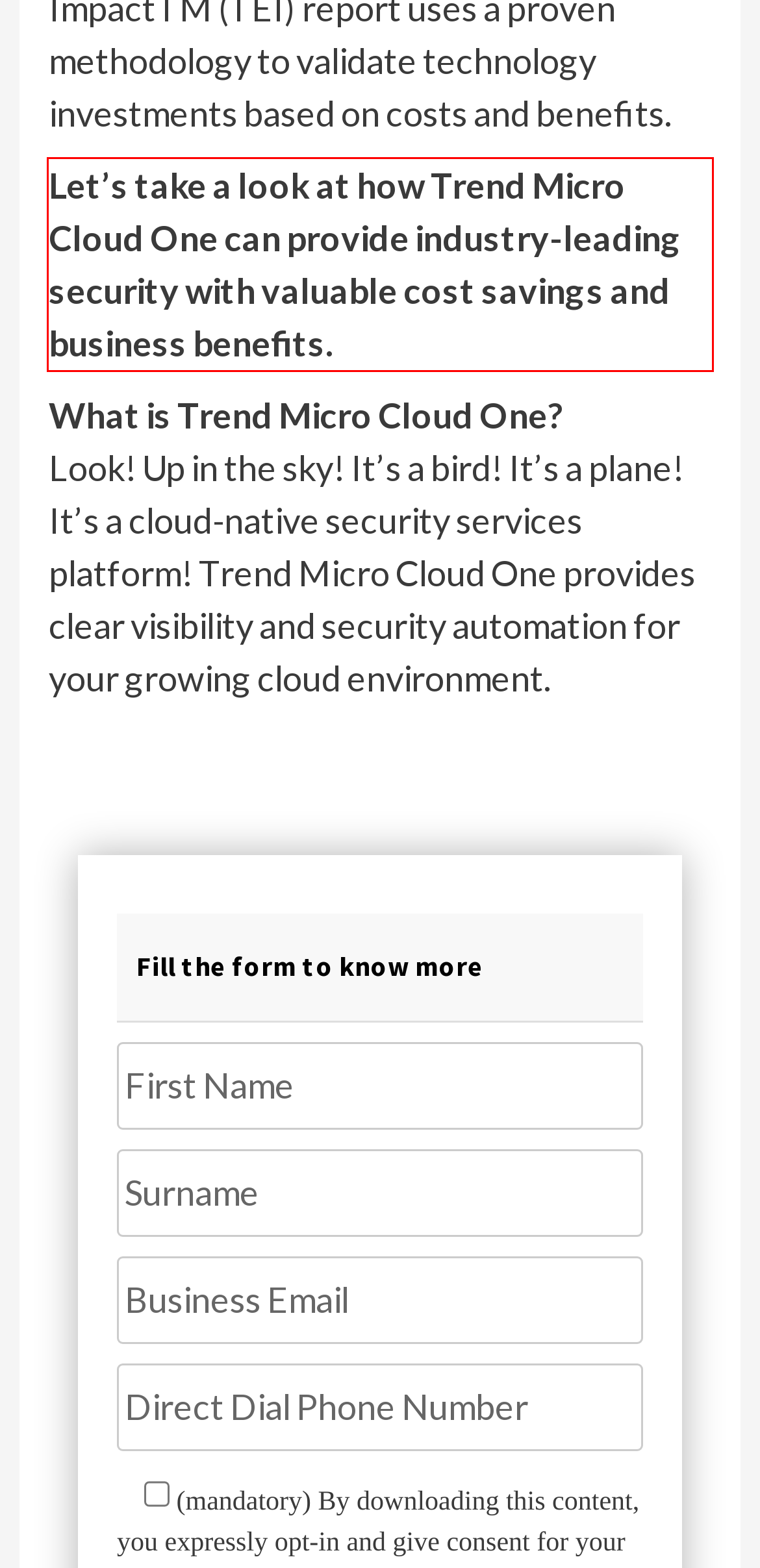Using the provided screenshot of a webpage, recognize the text inside the red rectangle bounding box by performing OCR.

Let’s take a look at how Trend Micro Cloud One can provide industry-leading security with valuable cost savings and business benefits.